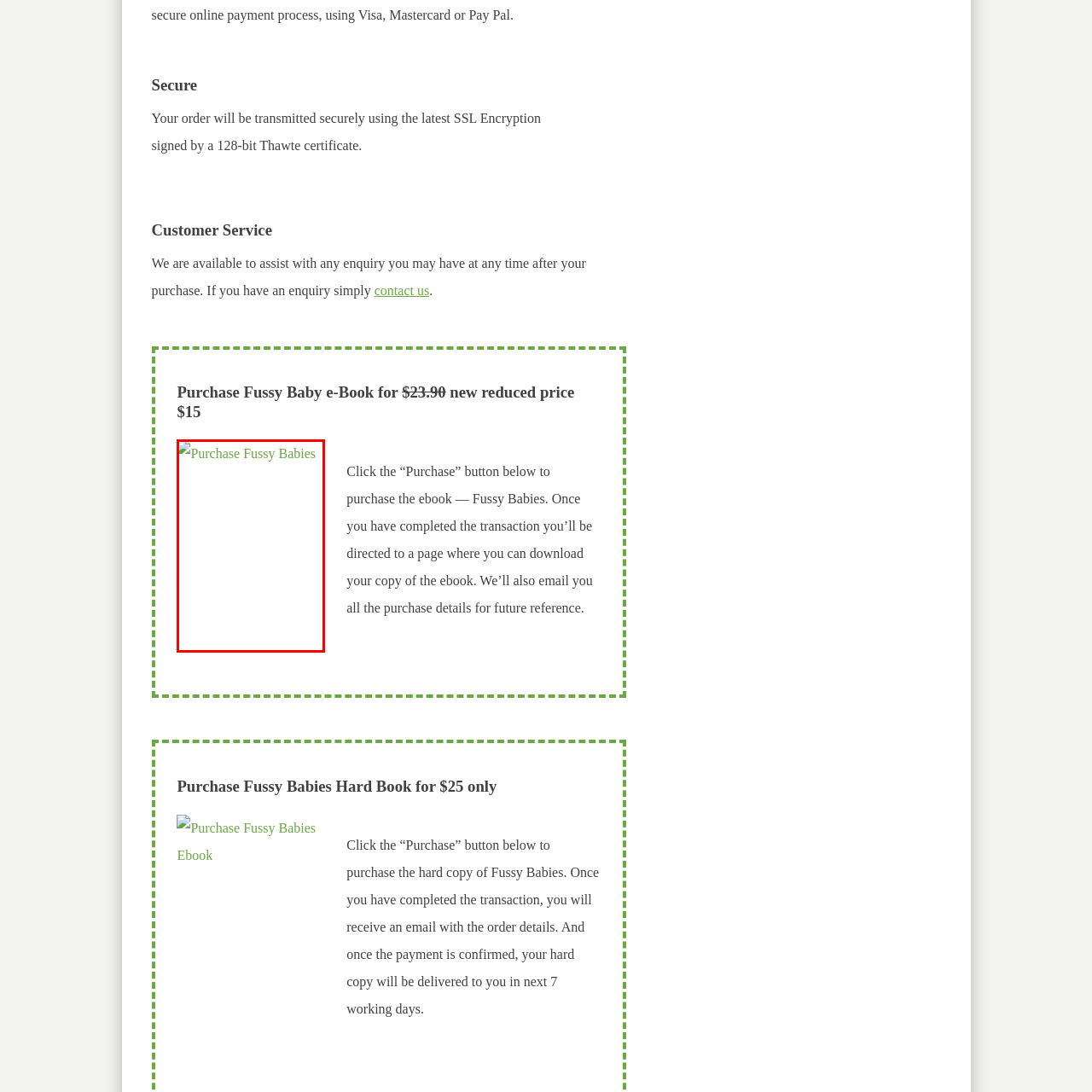Construct a detailed caption for the image enclosed in the red box.

The image displays a graphic associated with the promotion of the "Fussy Babies" ebook. This visual element is part of a section that highlights purchasing options for the ebook. The accompanying text indicates that the ebook can be purchased for a new reduced price of $15. The image serves as a clickable element designed to facilitate the purchasing process, encouraging potential buyers to take action and acquire the ebook. Overall, this promotion aims to attract customers with an appealing offer for the "Fussy Babies" digital publication.